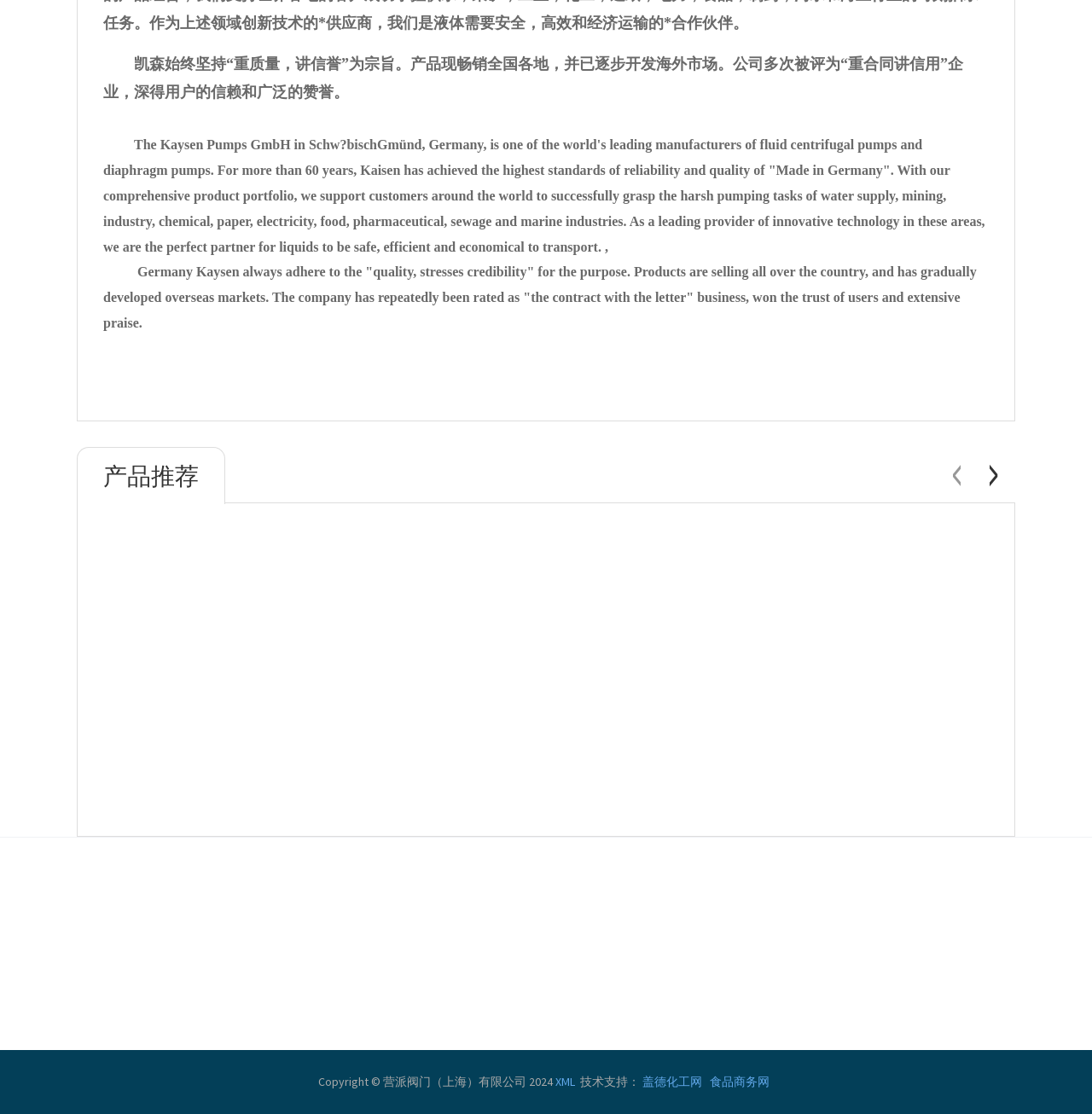What is the copyright information of the webpage?
Use the information from the image to give a detailed answer to the question.

The webpage's footer section contains copyright information, which states 'Copyright © 营派阀门（上海）有限公司 2024', indicating that the webpage's content is copyrighted by 营派阀门（上海）有限公司 in 2024.